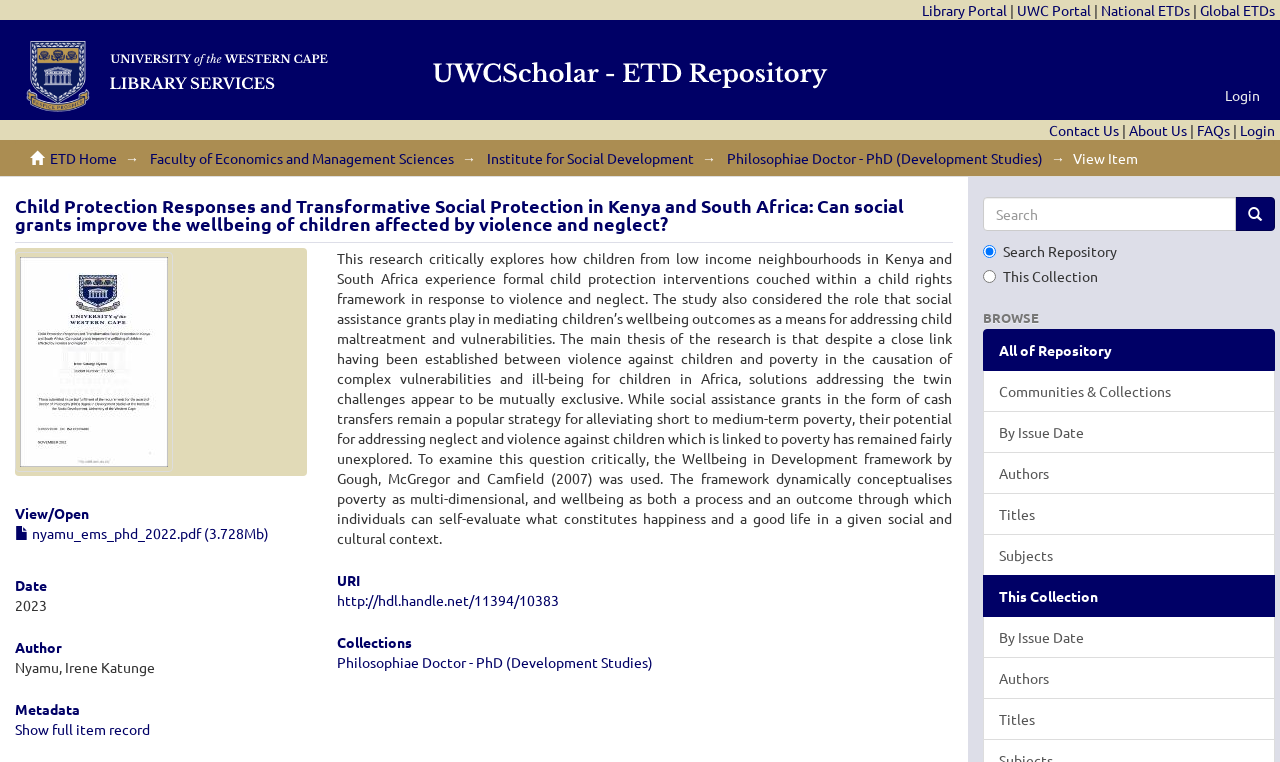Show the bounding box coordinates of the region that should be clicked to follow the instruction: "View full item record."

[0.012, 0.945, 0.117, 0.969]